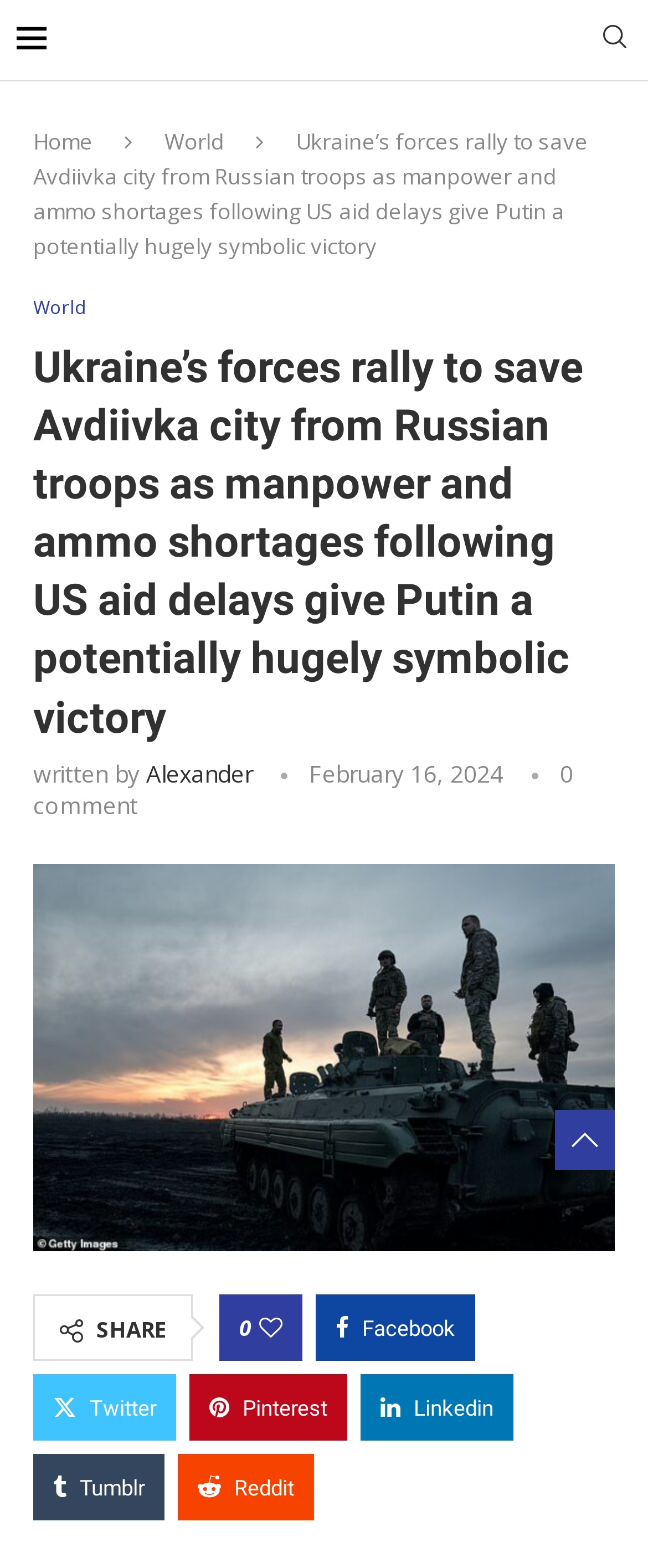Determine the bounding box coordinates for the element that should be clicked to follow this instruction: "Share the post on Facebook". The coordinates should be given as four float numbers between 0 and 1, in the format [left, top, right, bottom].

[0.487, 0.838, 0.733, 0.881]